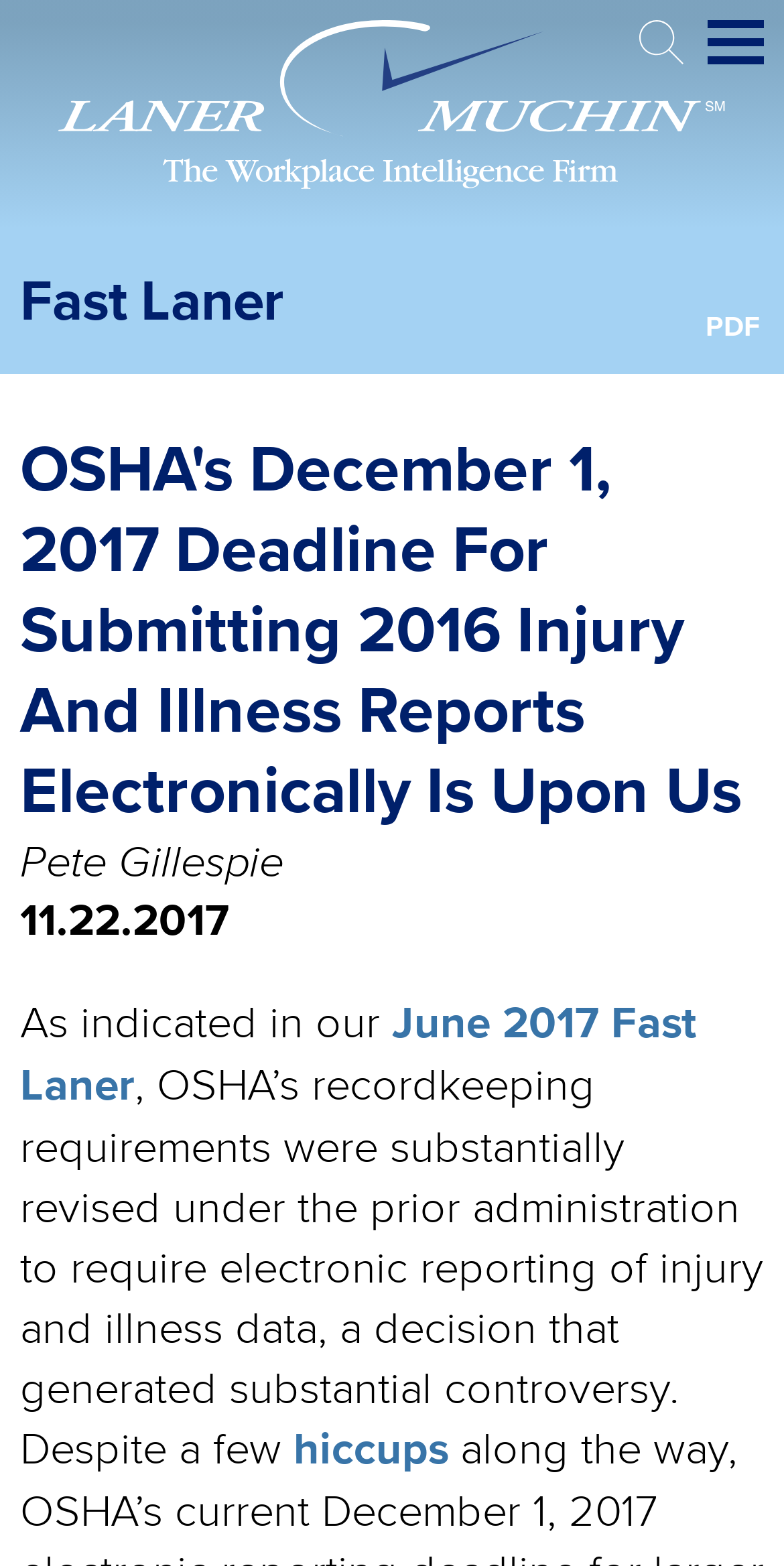Explain the webpage in detail, including its primary components.

The webpage is about Laner Muchin, an employment law firm. At the top left, there is a link to the firm's name, accompanied by an image with the same name. Below this, there is a heading that reads "OSHA's December 1, 2017 Deadline For Submitting 2016 Injury And Illness Reports Electronically Is Upon Us". 

To the right of the firm's name, there are three links: an empty link, a link to a PDF, and a link to the main menu. The main menu link is positioned at the top right corner of the page.

Below the heading, there are several blocks of text. The first block is a static text "Fast Laner", followed by the name "Pete Gillespie" and a date "11.22.2017". The next block of text starts with "As indicated in our" and is followed by a link to "June 2017 Fast Laner". The text continues, discussing OSHA's recordkeeping requirements, with a link to "hiccups" in the middle of the paragraph.